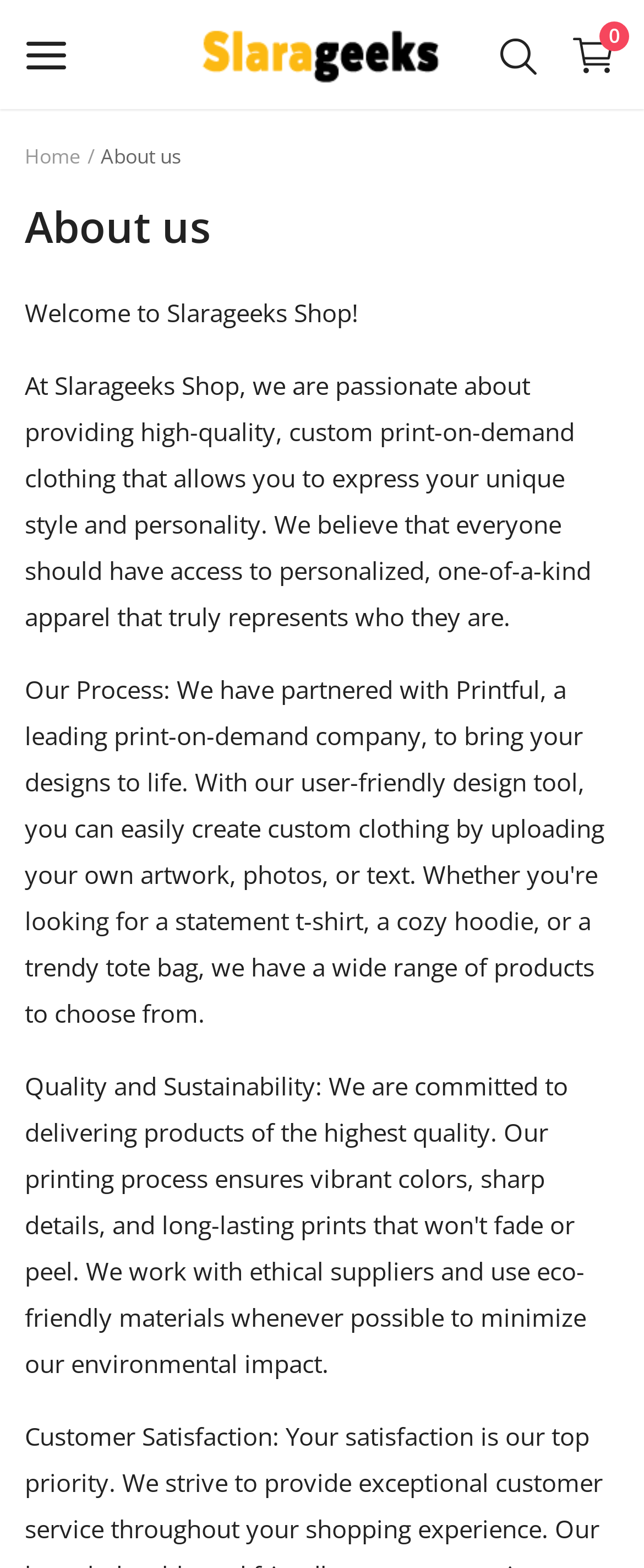Please reply with a single word or brief phrase to the question: 
What is the logo of the website?

logo